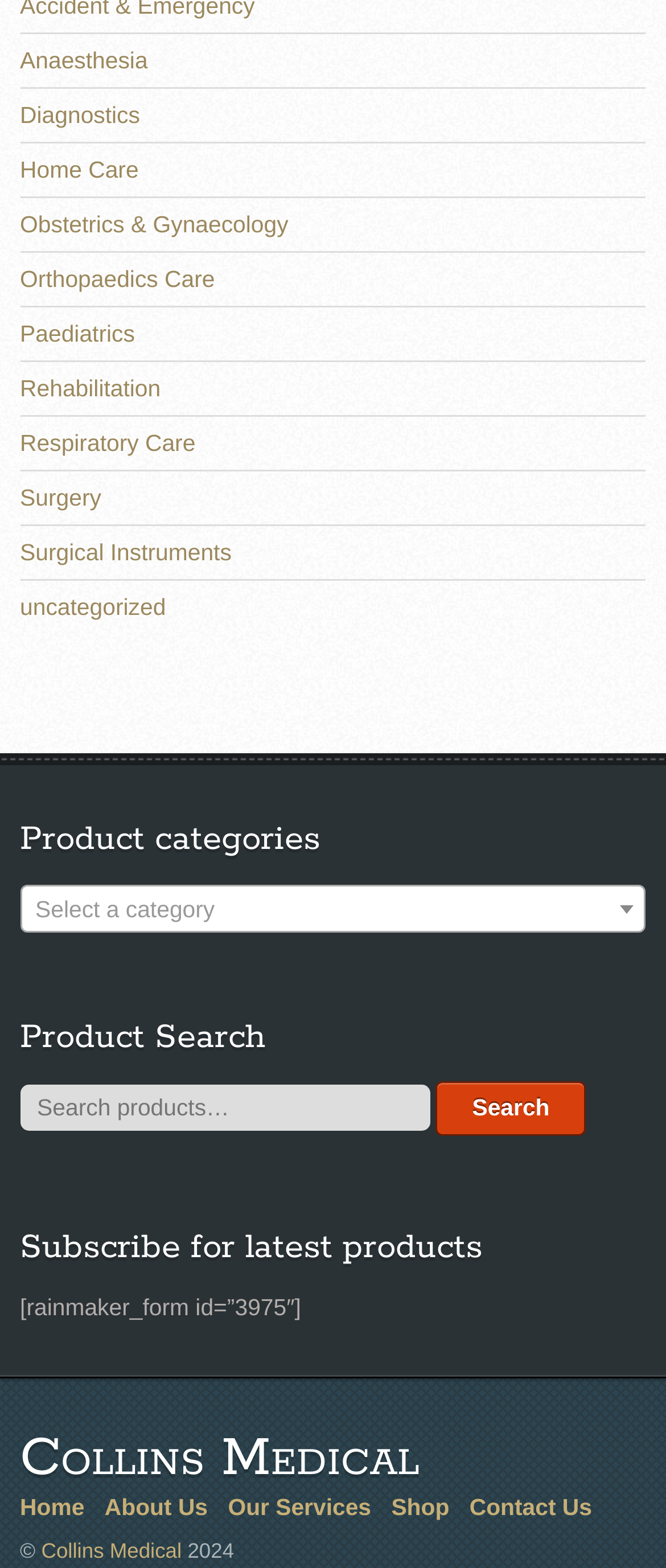Find and specify the bounding box coordinates that correspond to the clickable region for the instruction: "Subscribe for latest products".

[0.03, 0.779, 0.97, 0.813]